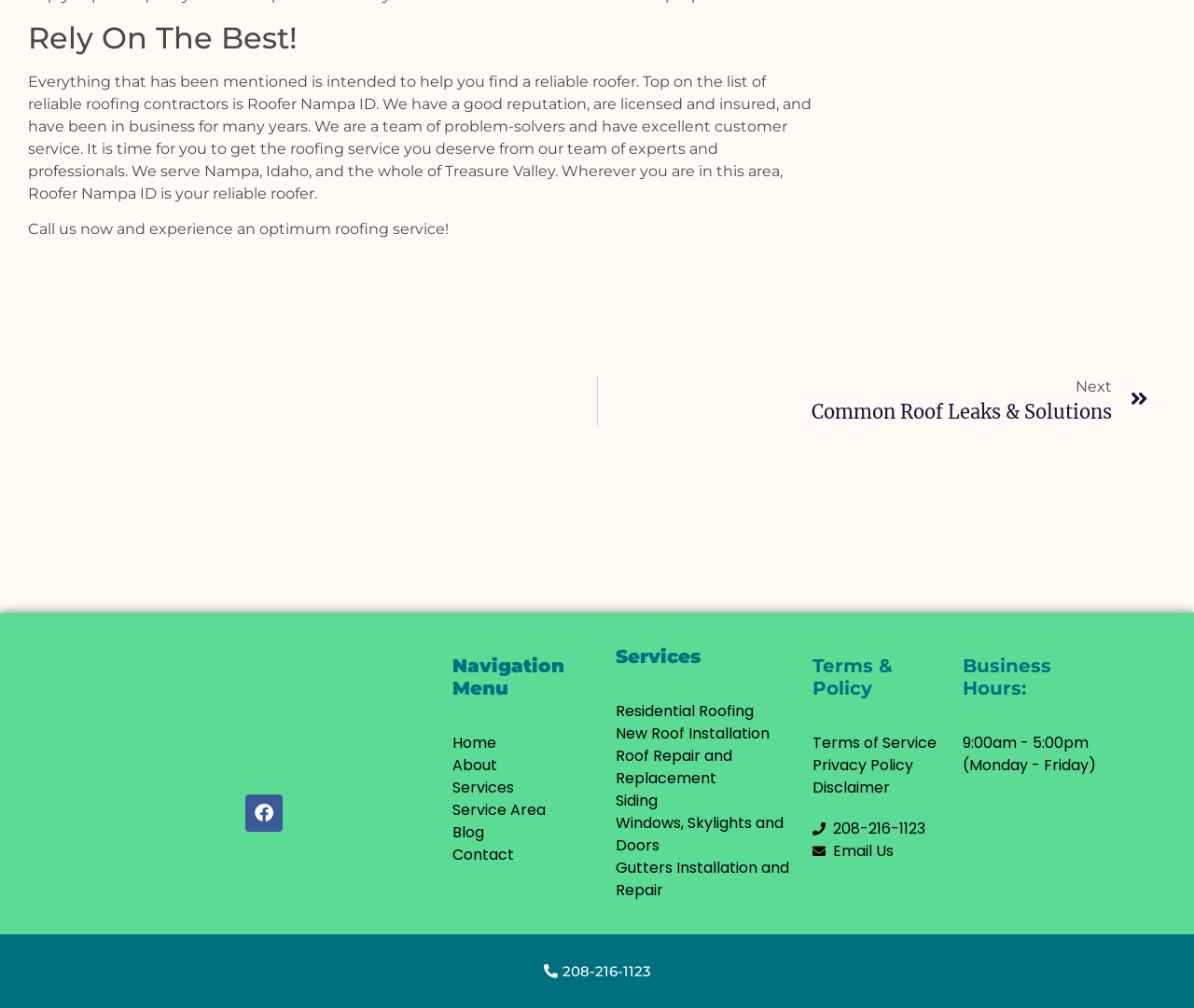What is the name of the roofing company?
Using the image as a reference, give an elaborate response to the question.

The name of the roofing company can be found in the StaticText element with the OCR text 'Everything that has been mentioned is intended to help you find a reliable roofer. Top on the list of reliable roofing contractors is Roofer Nampa ID.'